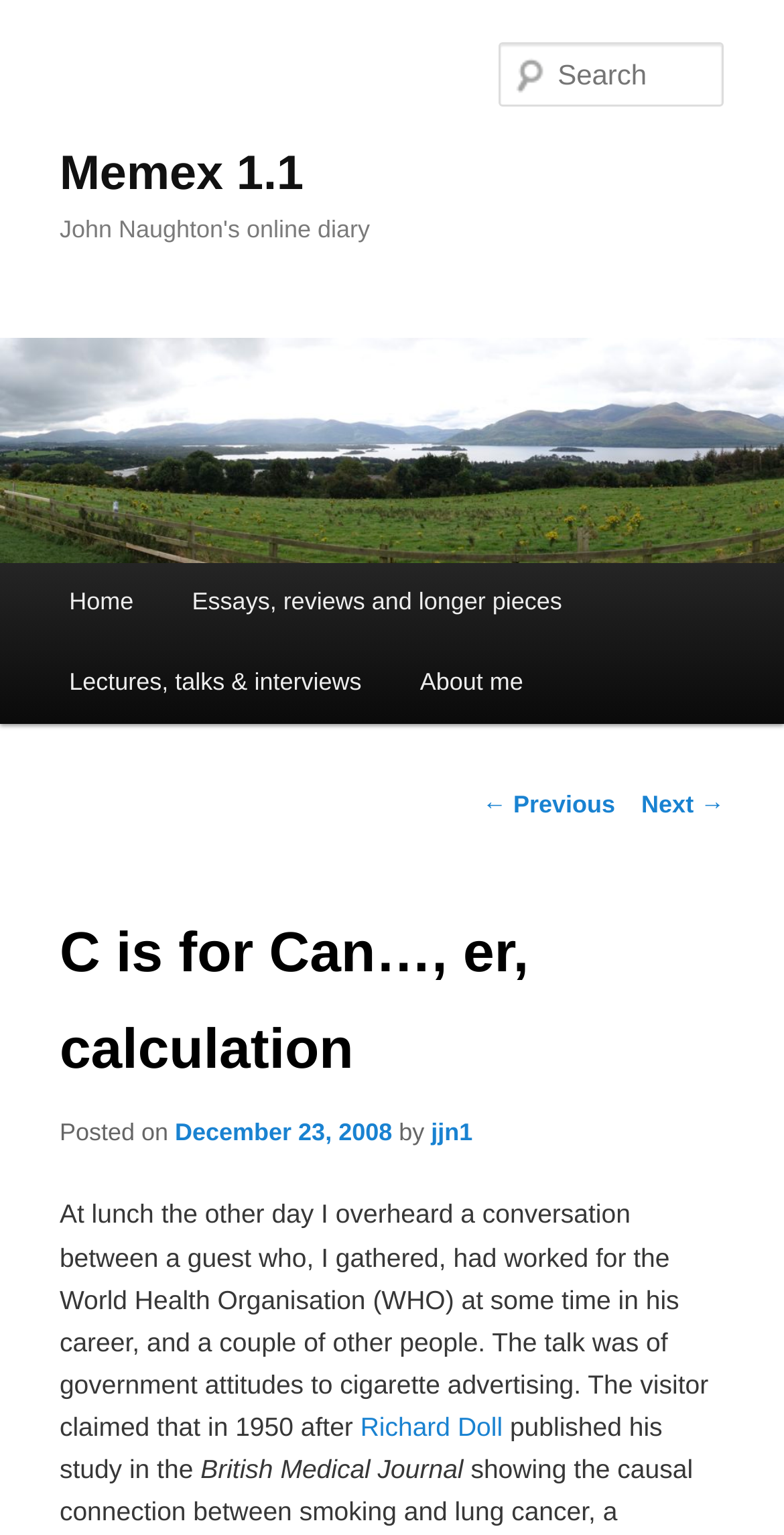Identify the bounding box of the UI component described as: "Home".

[0.051, 0.367, 0.208, 0.42]